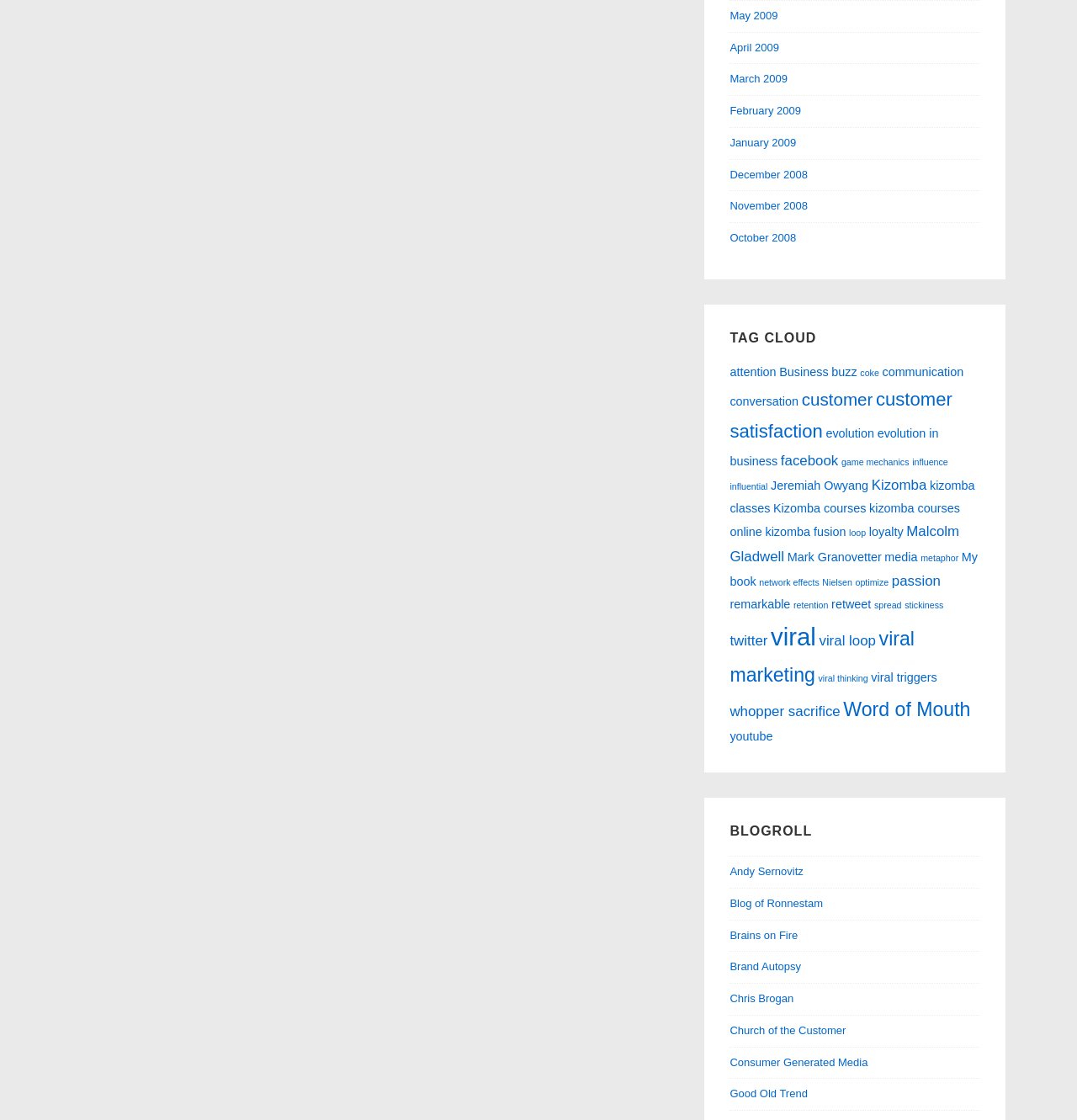Respond concisely with one word or phrase to the following query:
What is the category with the most items?

customer satisfaction